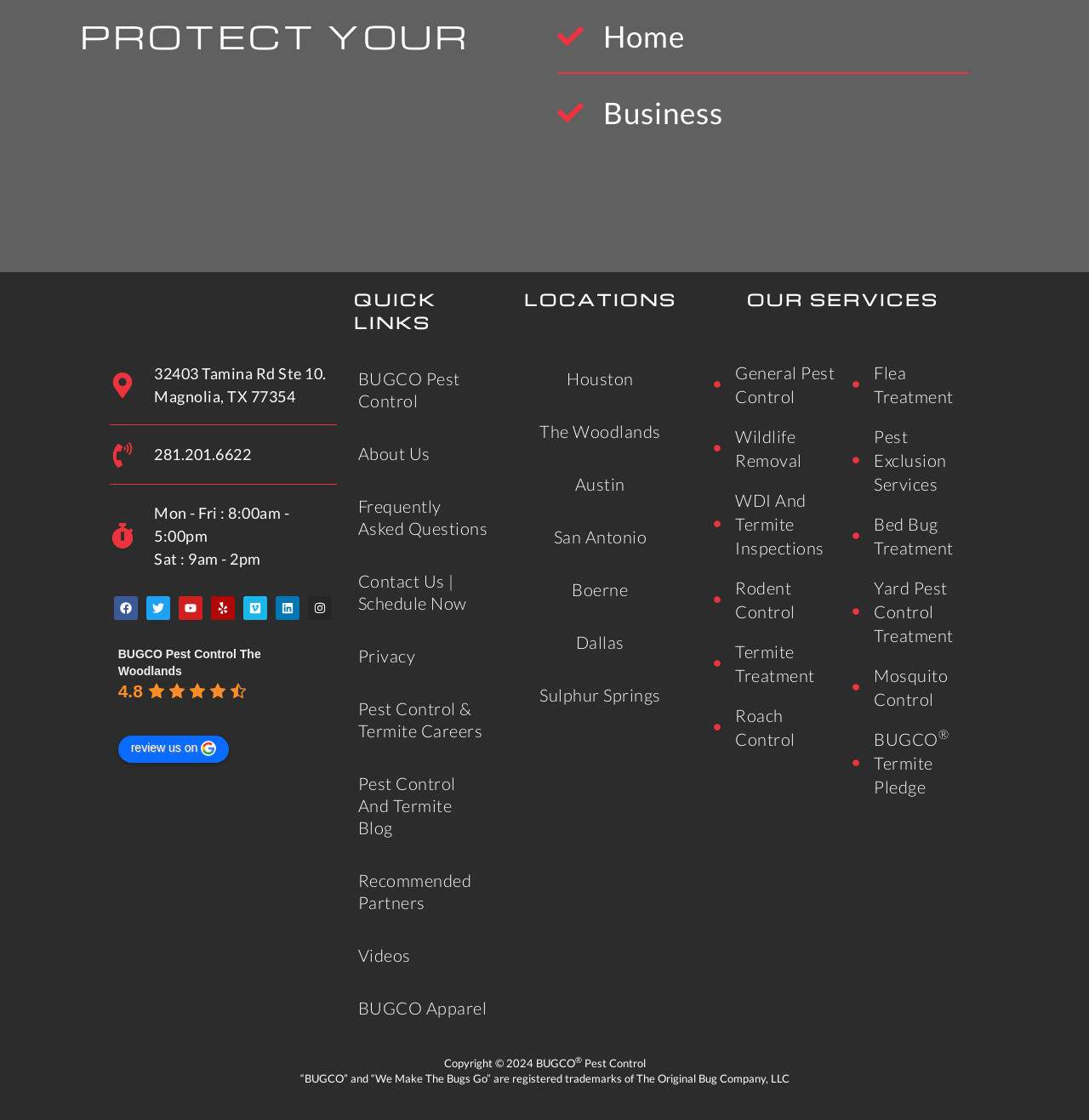Locate the bounding box coordinates for the element described below: "Flea Treatment". The coordinates must be four float values between 0 and 1, formatted as [left, top, right, bottom].

[0.783, 0.322, 0.892, 0.364]